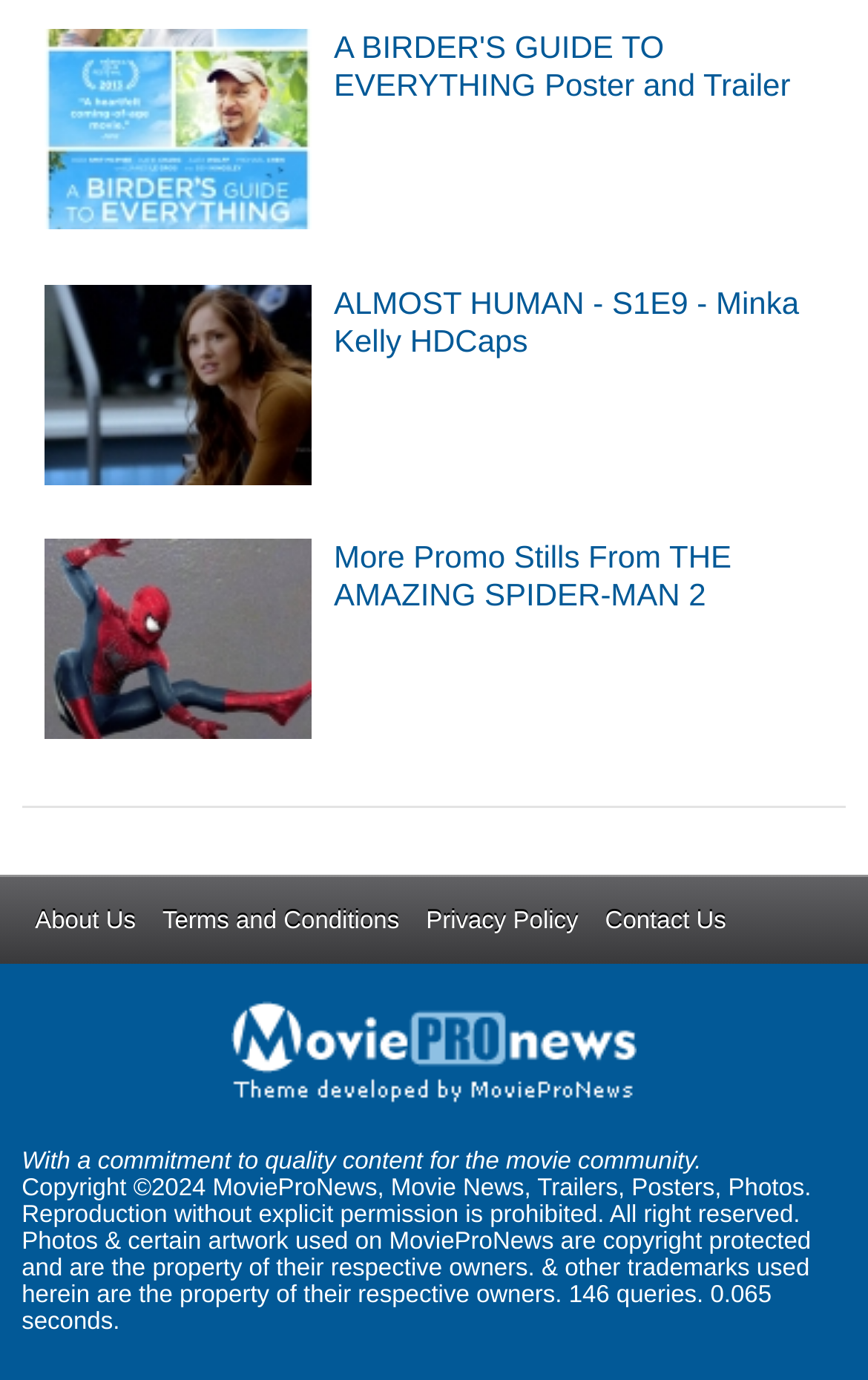Provide the bounding box coordinates for the UI element that is described by this text: "High-performance computing". The coordinates should be in the form of four float numbers between 0 and 1: [left, top, right, bottom].

None